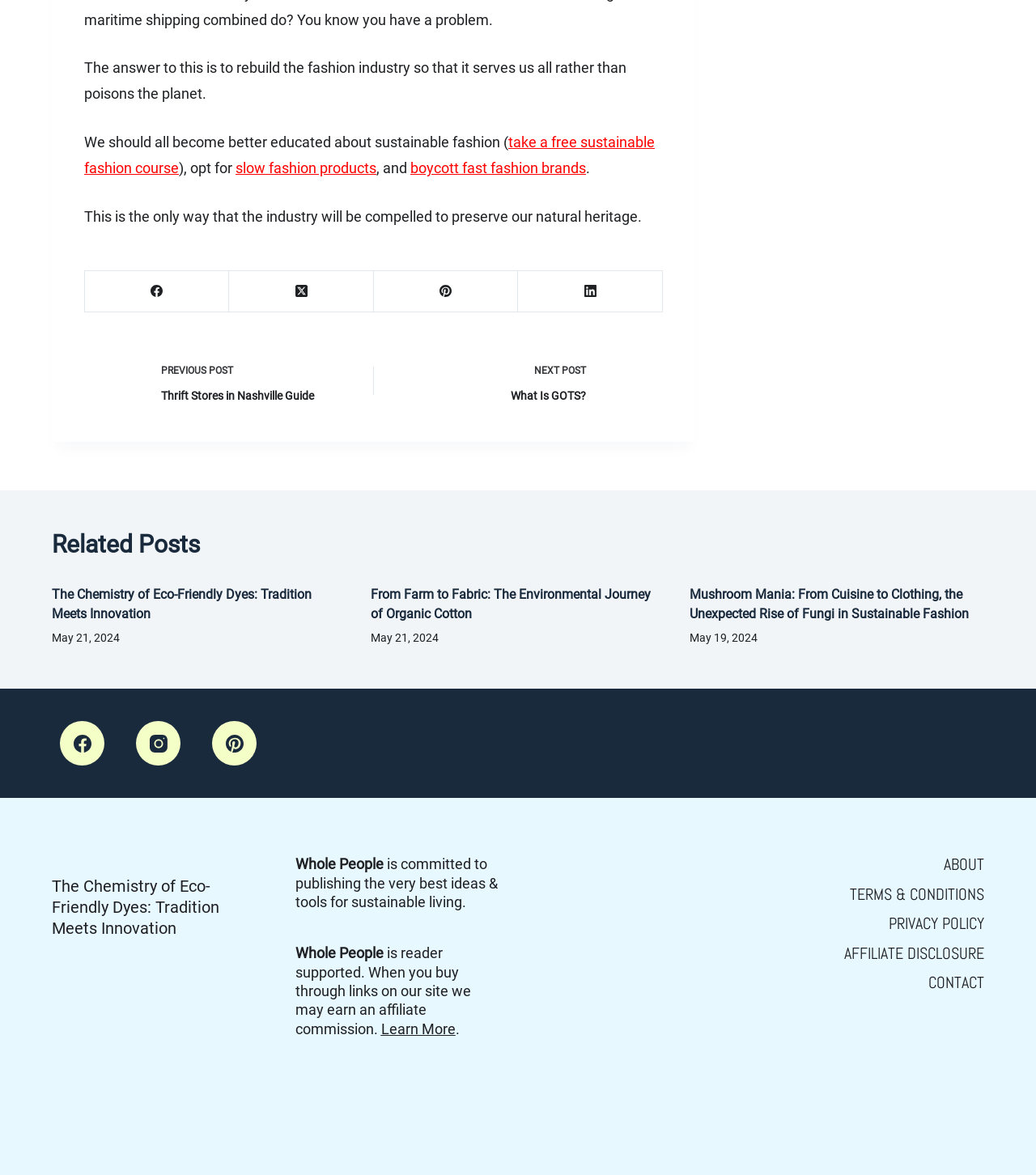Pinpoint the bounding box coordinates of the element to be clicked to execute the instruction: "take a free sustainable fashion course".

[0.081, 0.113, 0.632, 0.15]